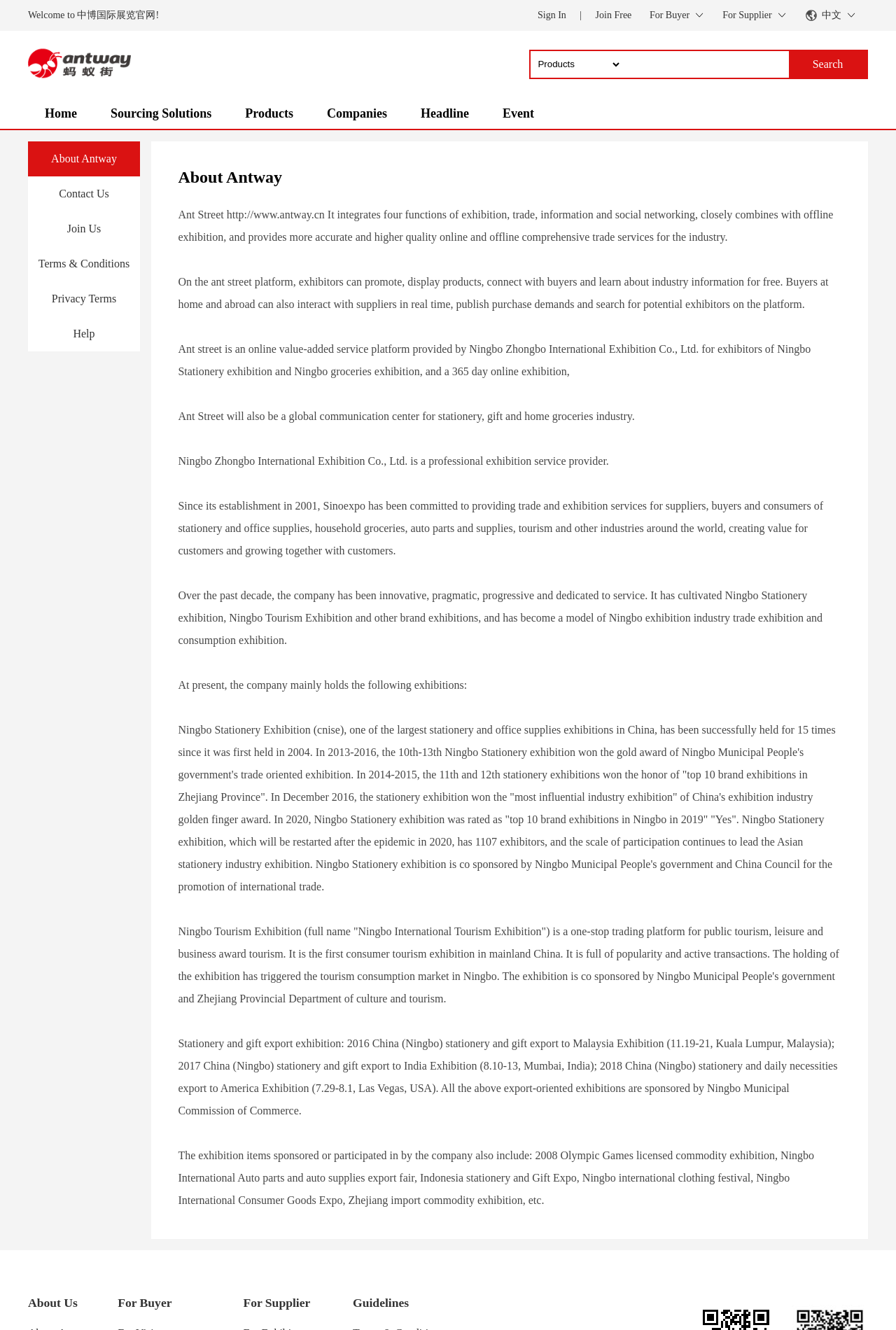Please locate the clickable area by providing the bounding box coordinates to follow this instruction: "Sign in".

[0.594, 0.007, 0.638, 0.015]